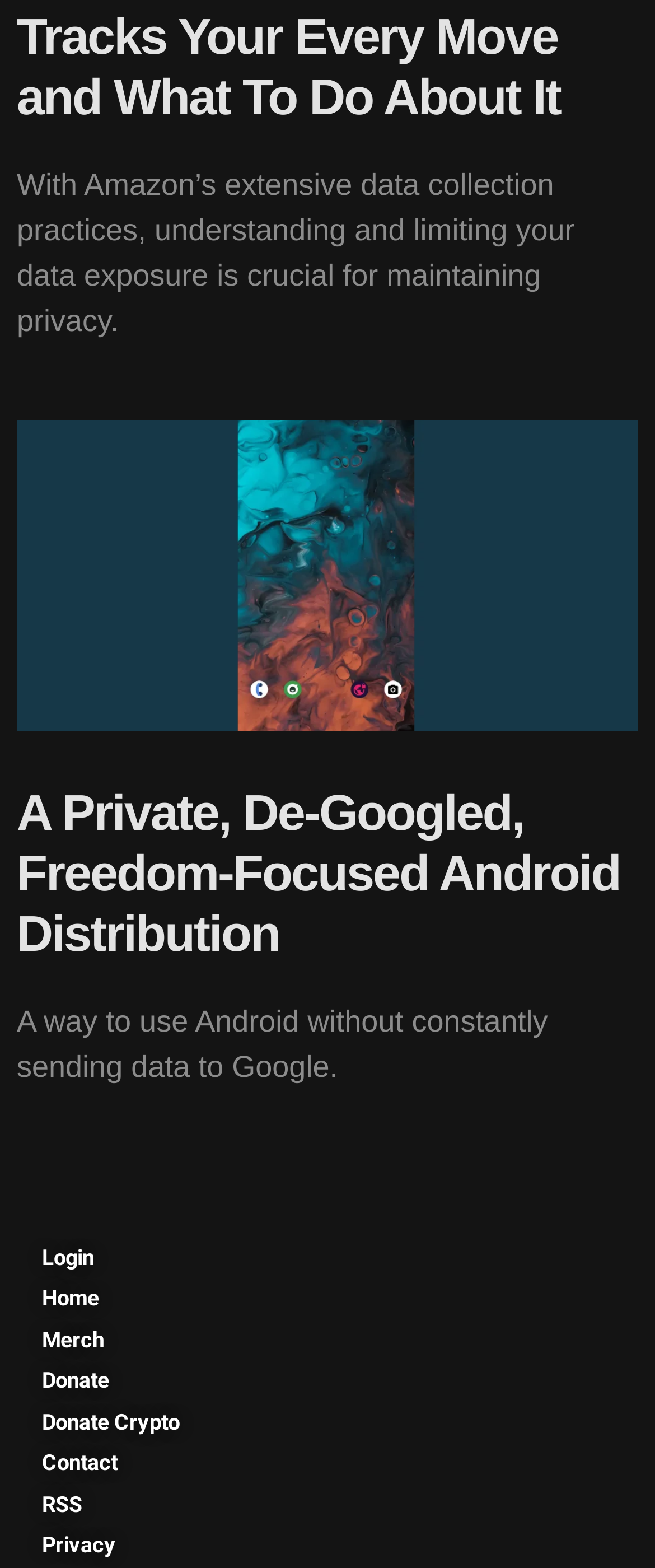Locate the UI element that matches the description Contact in the webpage screenshot. Return the bounding box coordinates in the format (top-left x, top-left y, bottom-right x, bottom-right y), with values ranging from 0 to 1.

[0.064, 0.923, 0.317, 0.944]